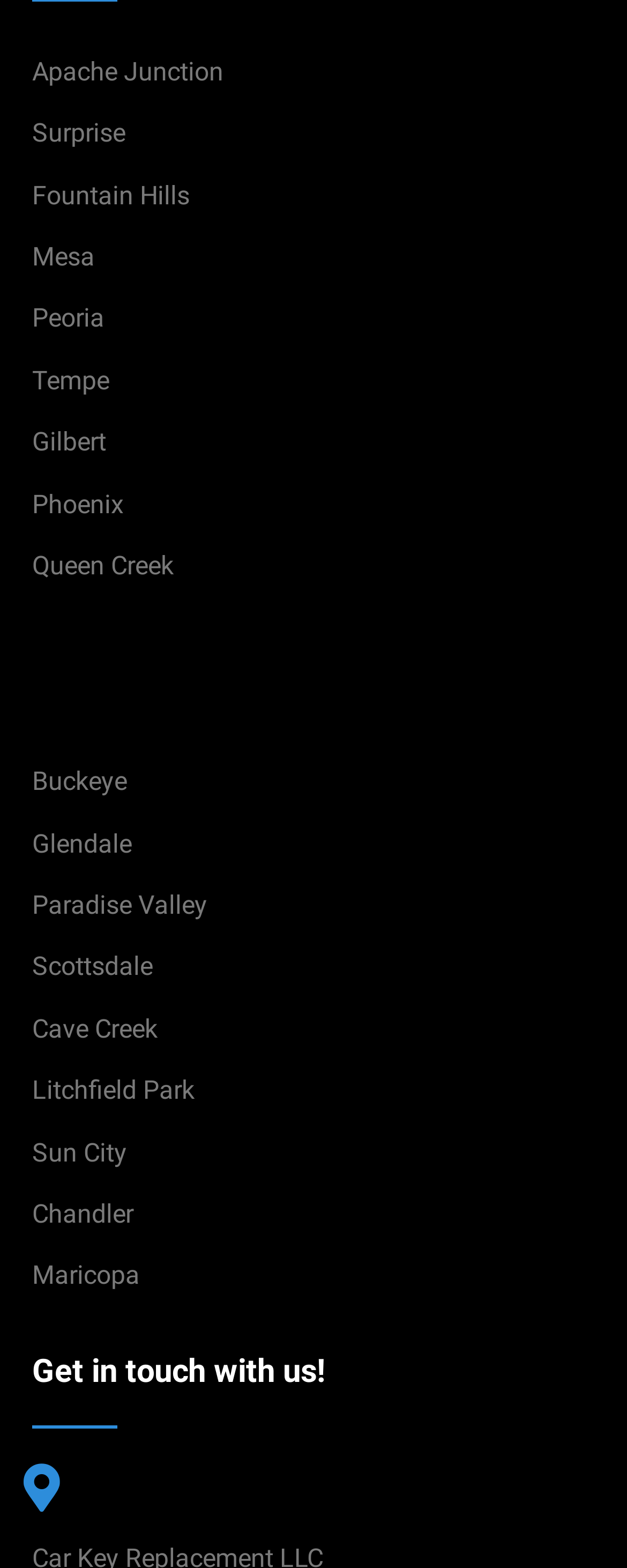What is the last element on this webpage?
Please answer using one word or phrase, based on the screenshot.

Get in touch with us!